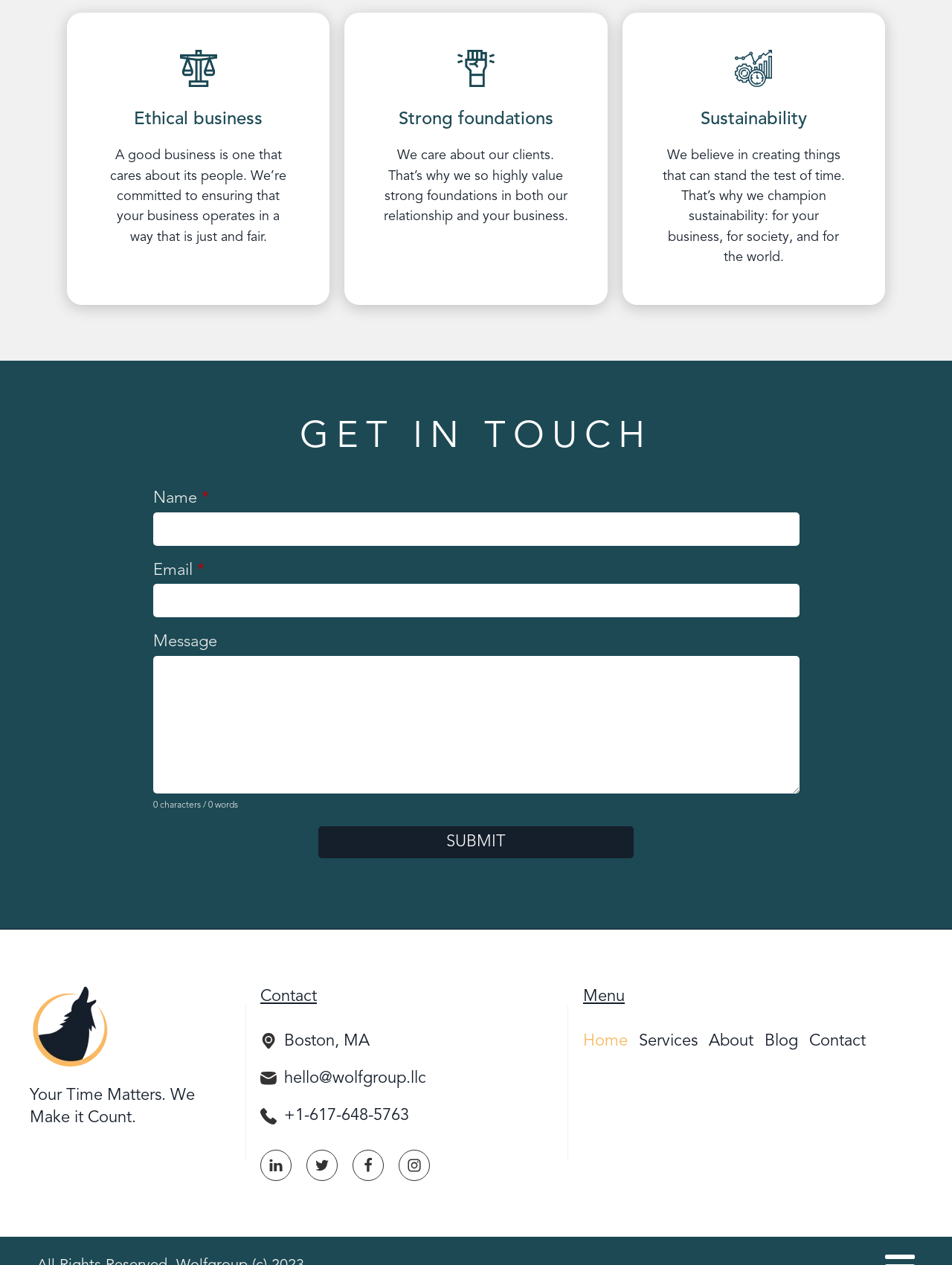Could you highlight the region that needs to be clicked to execute the instruction: "Click the GET IN TOUCH heading"?

[0.315, 0.329, 0.685, 0.363]